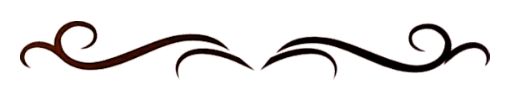What does the artwork showcase?
Please provide a detailed answer to the question.

According to the caption, the artwork features ornate scrollwork that showcases a series of flowing curves and swirls, creating a sense of movement and sophistication.